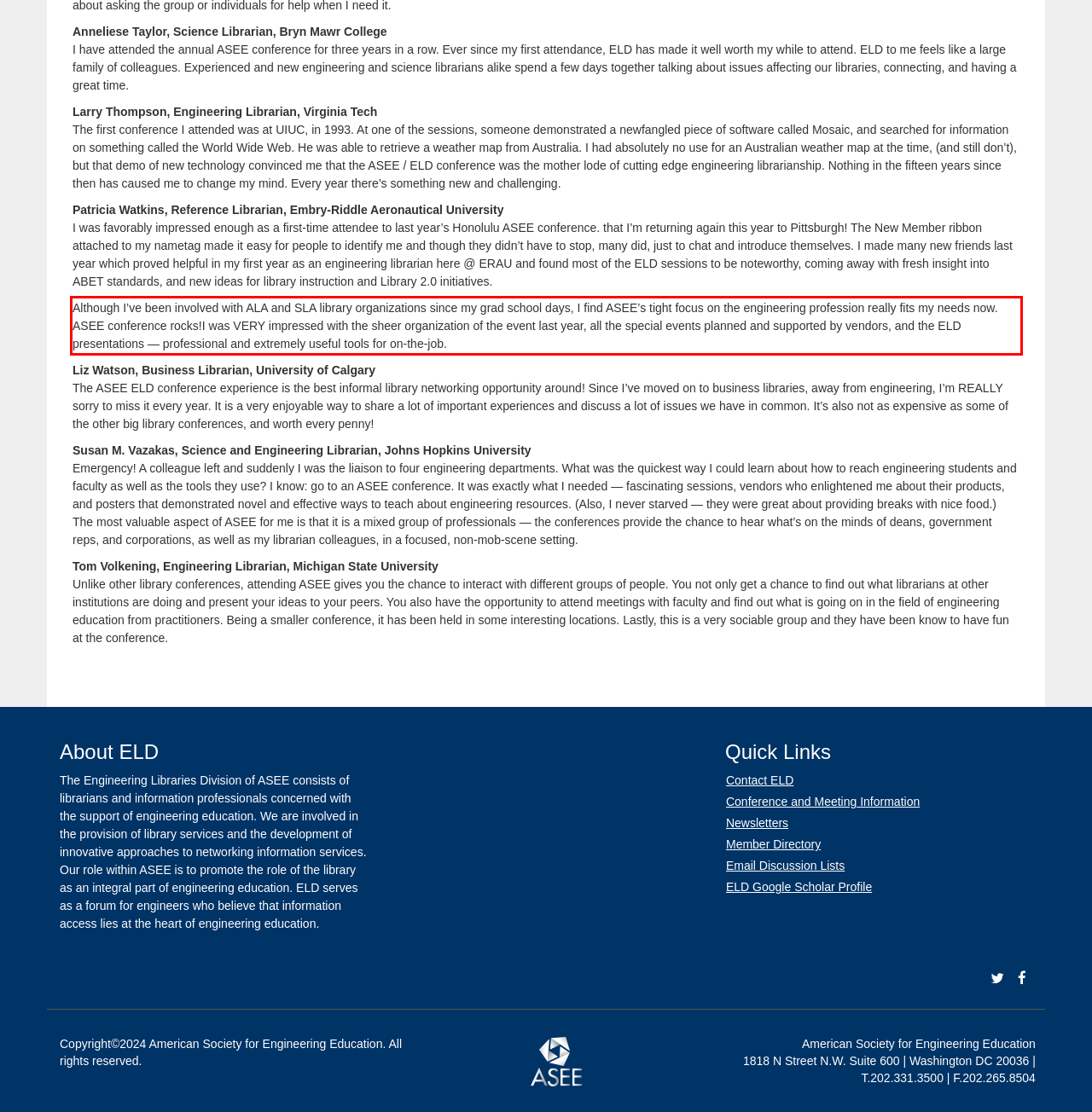Using the provided webpage screenshot, identify and read the text within the red rectangle bounding box.

Although I’ve been involved with ALA and SLA library organizations since my grad school days, I find ASEE’s tight focus on the engineering profession really fits my needs now. ASEE conference rocks!I was VERY impressed with the sheer organization of the event last year, all the special events planned and supported by vendors, and the ELD presentations — professional and extremely useful tools for on-the-job.